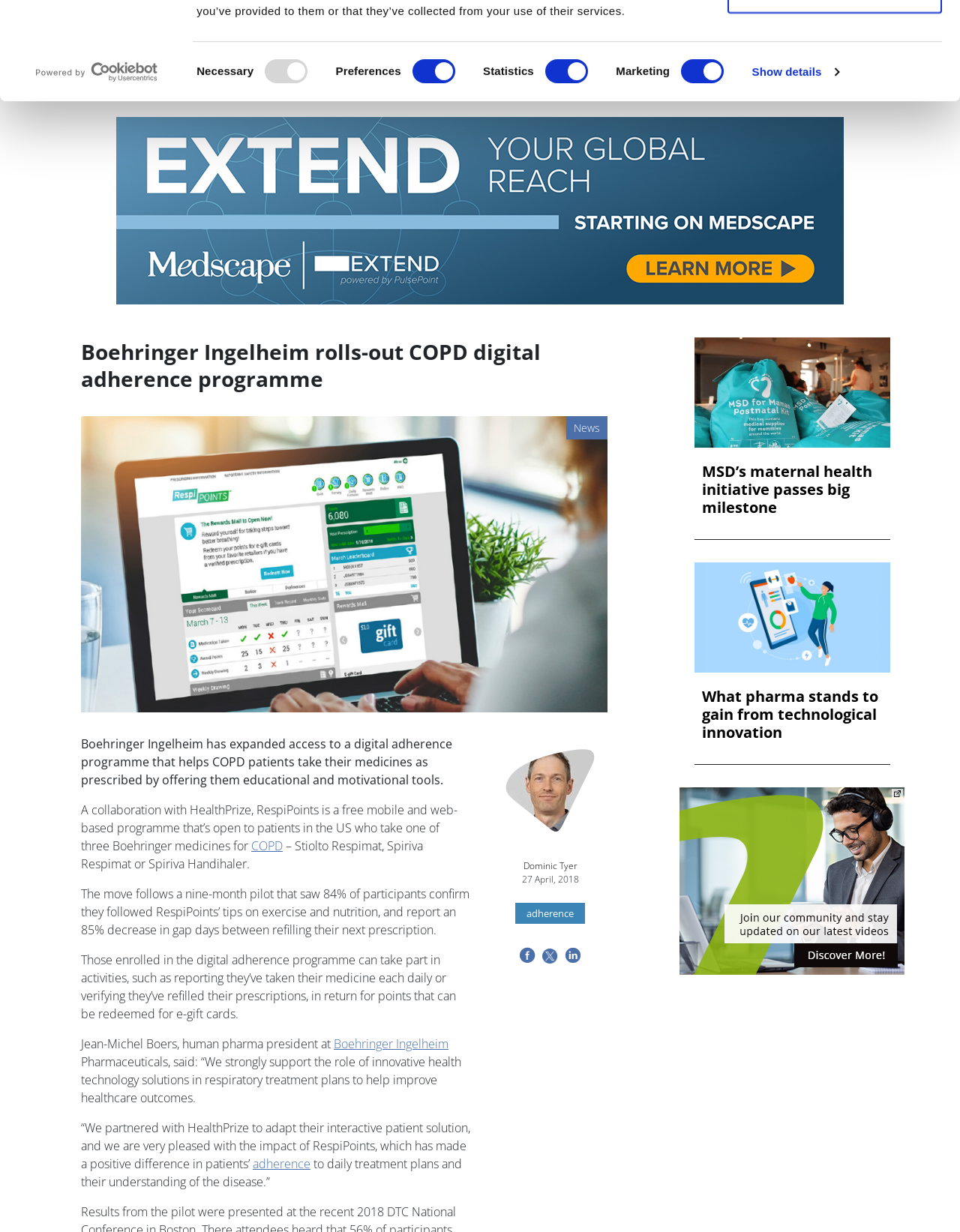Using the element description: "Powered by Cookiebot", determine the bounding box coordinates. The coordinates should be in the format [left, top, right, bottom], with values between 0 and 1.

[0.032, 0.128, 0.169, 0.147]